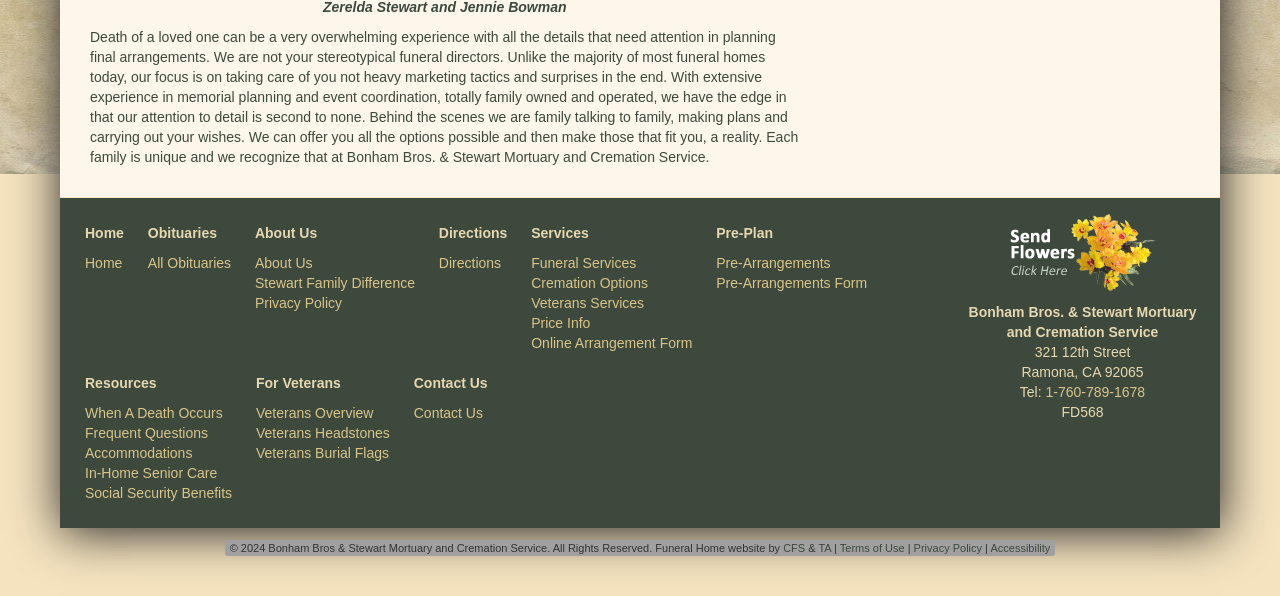Can you give a comprehensive explanation to the question given the content of the image?
What services does the funeral home offer?

The services offered by the funeral home can be inferred from the links and static text elements on the webpage. The links 'Funeral Services', 'Cremation Options', and 'Veterans Services' suggest that these are some of the services offered by the funeral home.